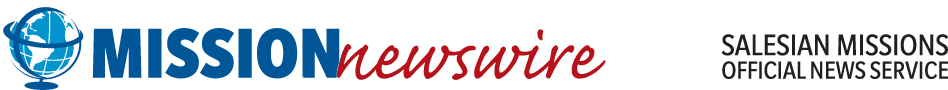What is the color of the font for 'SALESIAN MISSIONS'?
Provide a short answer using one word or a brief phrase based on the image.

Black